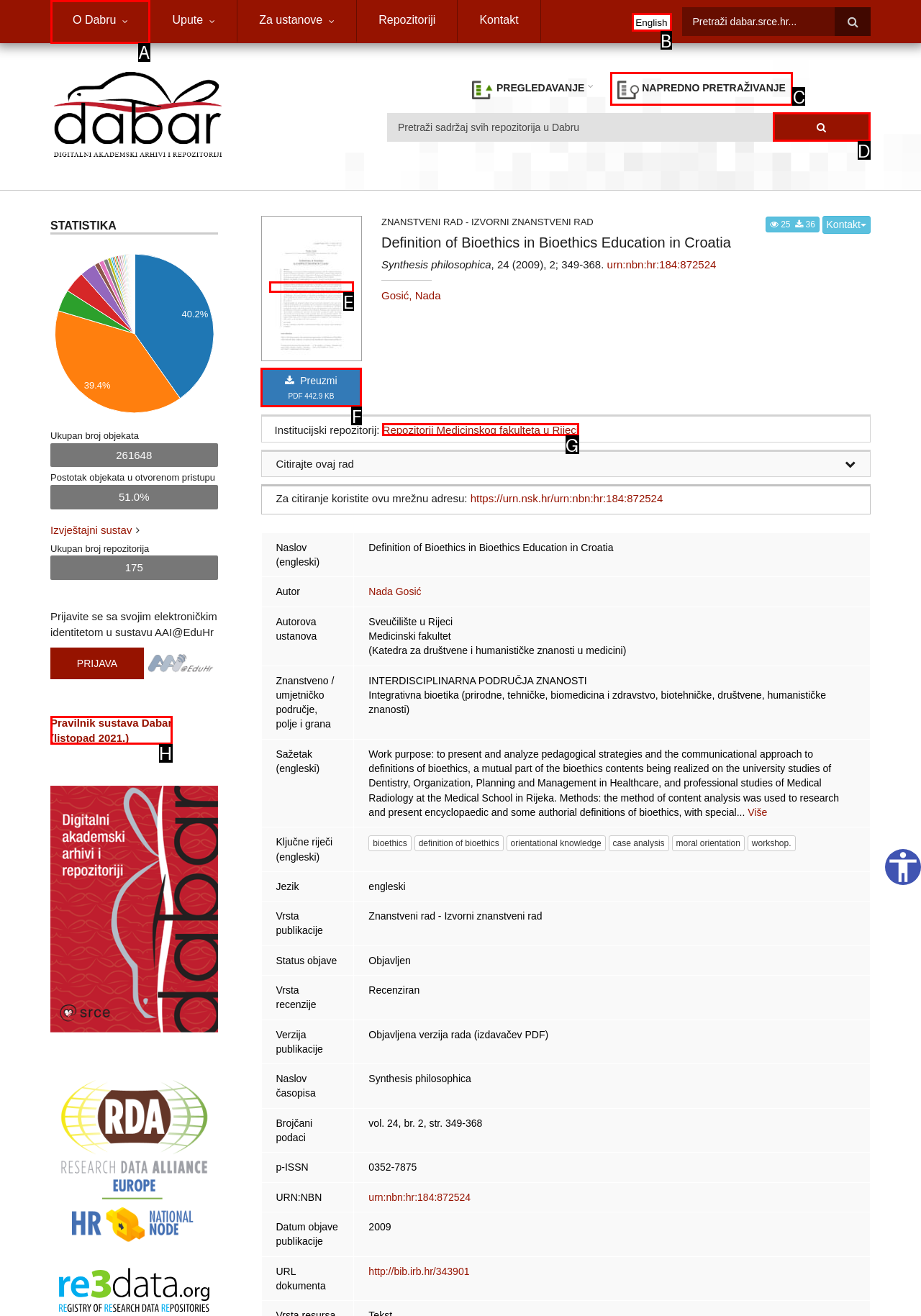Identify the correct letter of the UI element to click for this task: Switch to English
Respond with the letter from the listed options.

B